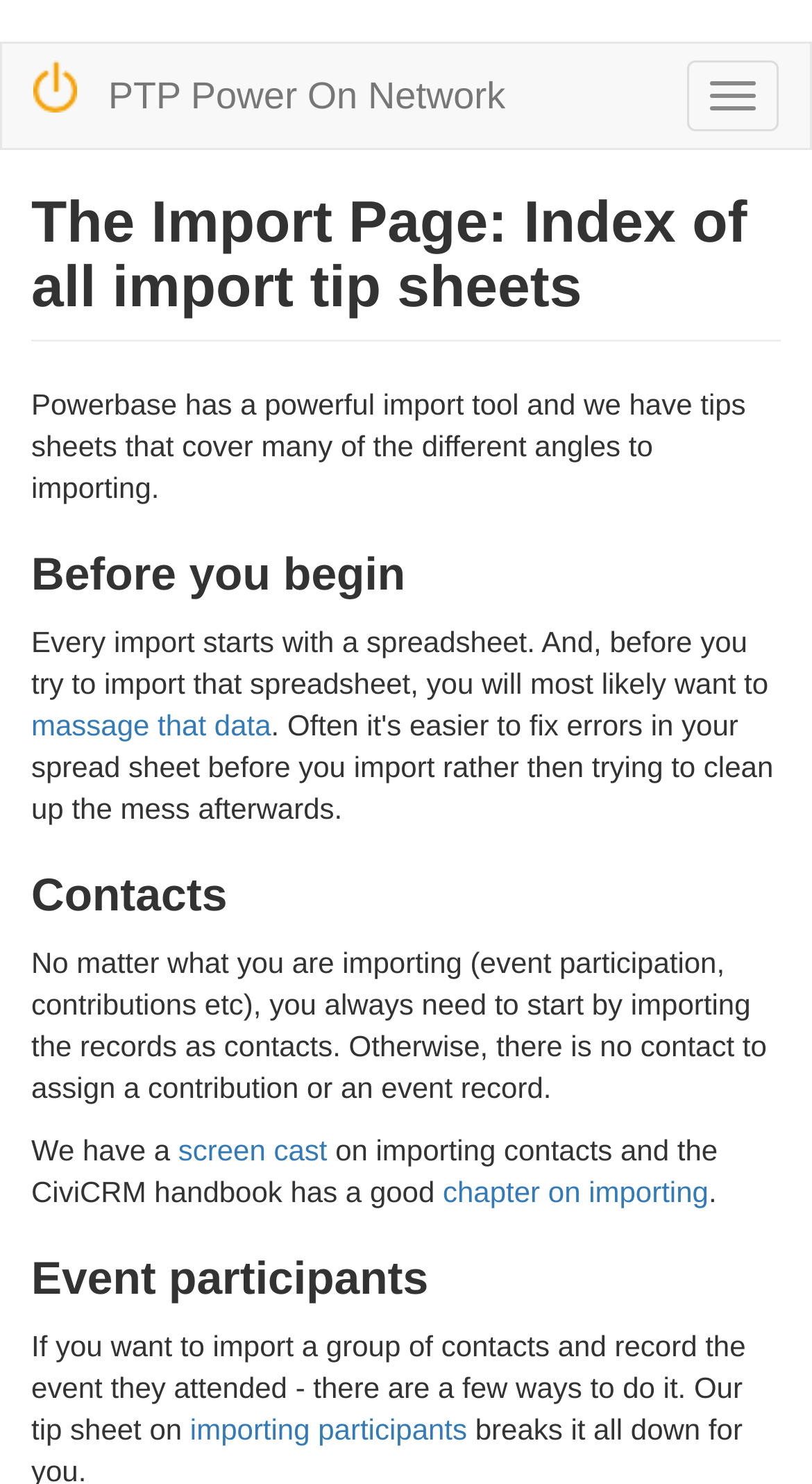Locate the bounding box coordinates of the UI element described by: "aria-label="Toggle mobile menu"". Provide the coordinates as four float numbers between 0 and 1, formatted as [left, top, right, bottom].

None